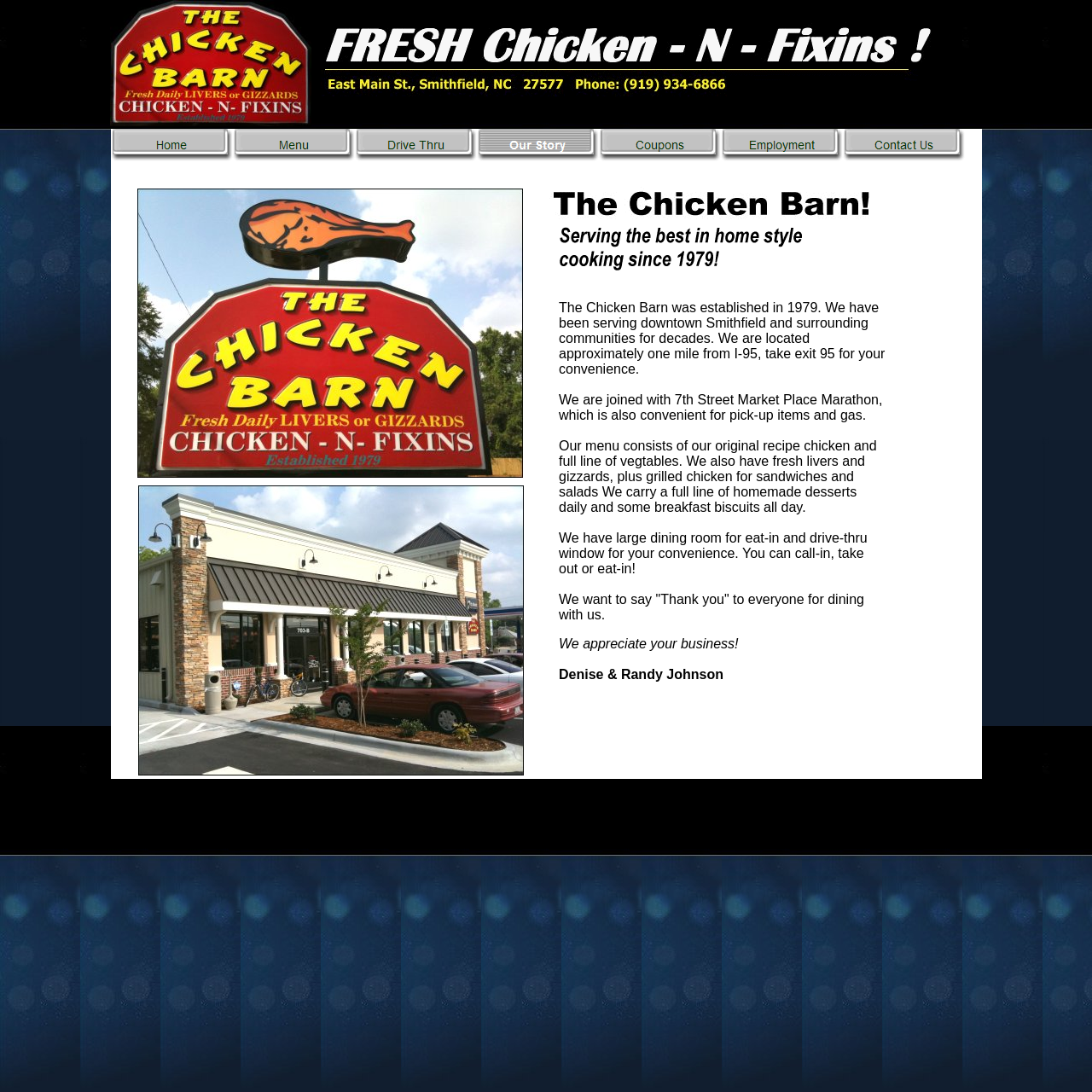What year was the restaurant established?
Kindly offer a comprehensive and detailed response to the question.

According to the text on the webpage, 'The Chicken Barn was established in 1979', which provides the answer to this question.